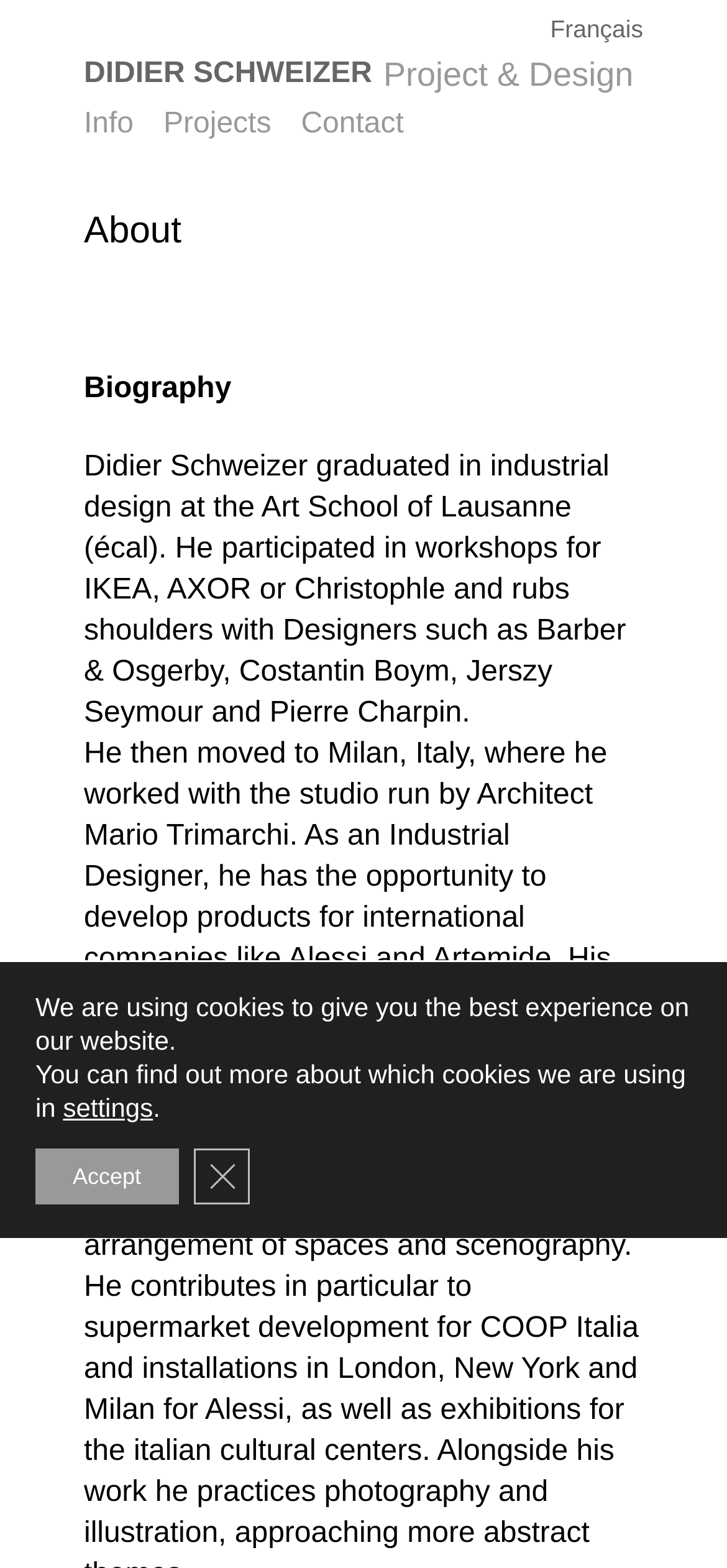Please identify the bounding box coordinates of the element I should click to complete this instruction: 'view info'. The coordinates should be given as four float numbers between 0 and 1, like this: [left, top, right, bottom].

[0.115, 0.062, 0.225, 0.098]